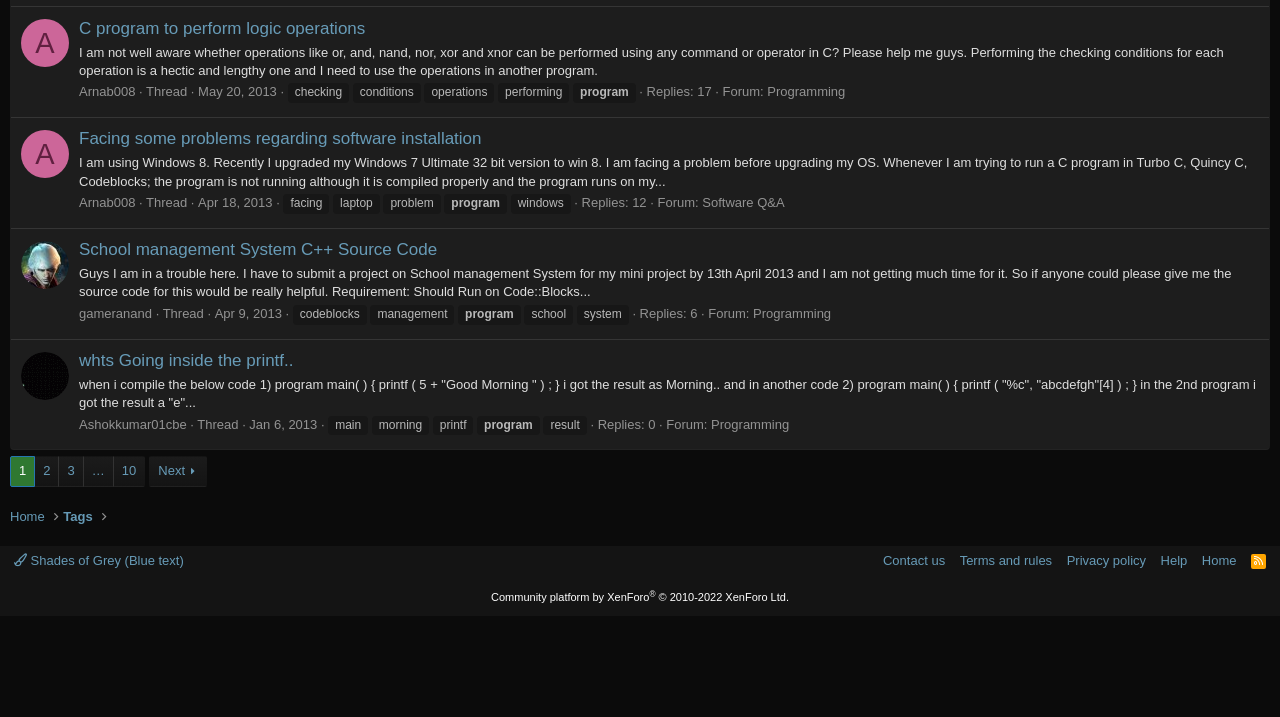What is the username of the user who posted the third thread?
Provide an in-depth answer to the question, covering all aspects.

The third thread is about a school management system C++ source code, and the username of the user who posted this thread is gameranand, as indicated by the link 'gameranand'.